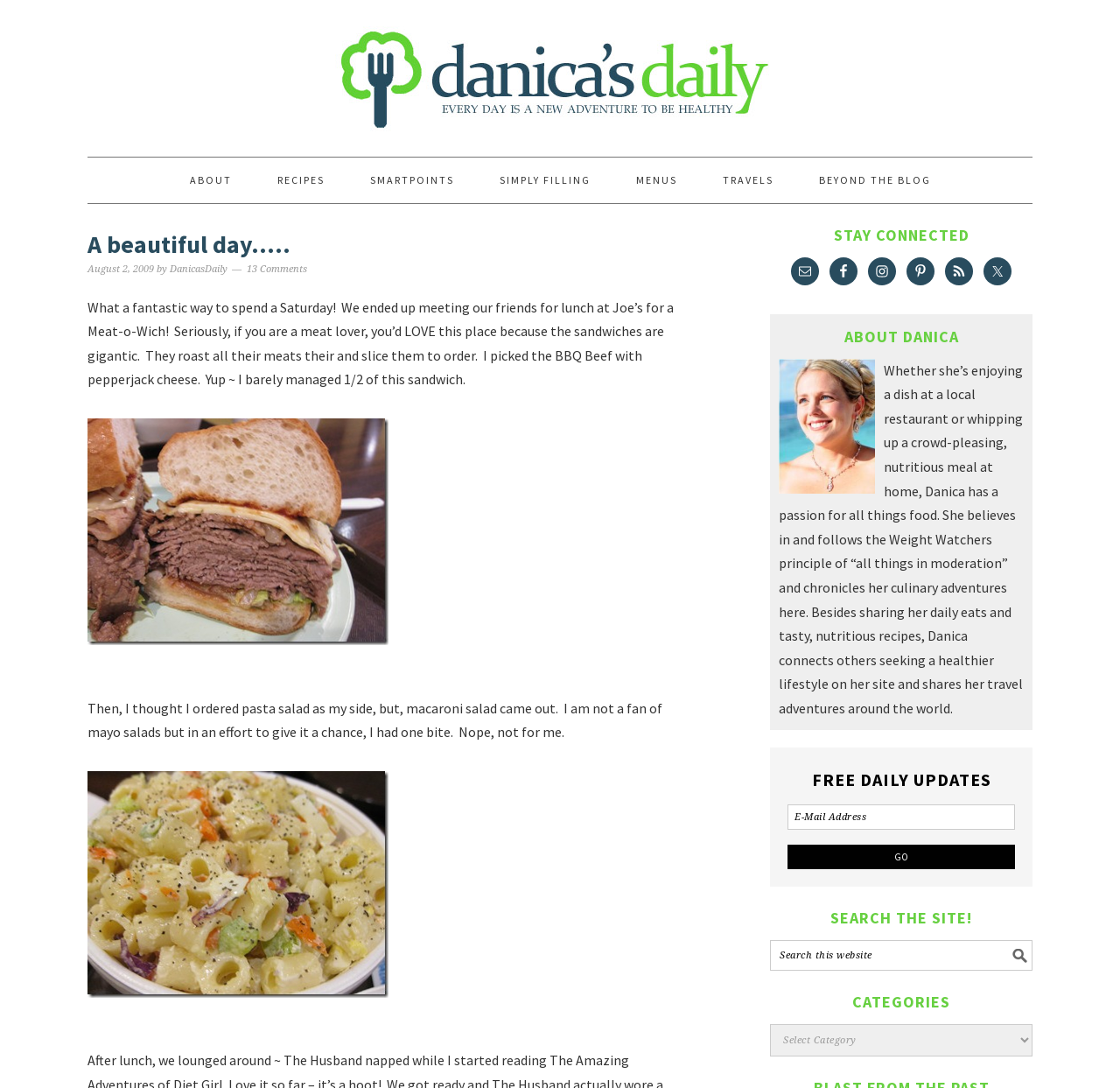Determine the bounding box coordinates for the area that should be clicked to carry out the following instruction: "View Danica's daily posts".

[0.078, 0.212, 0.609, 0.239]